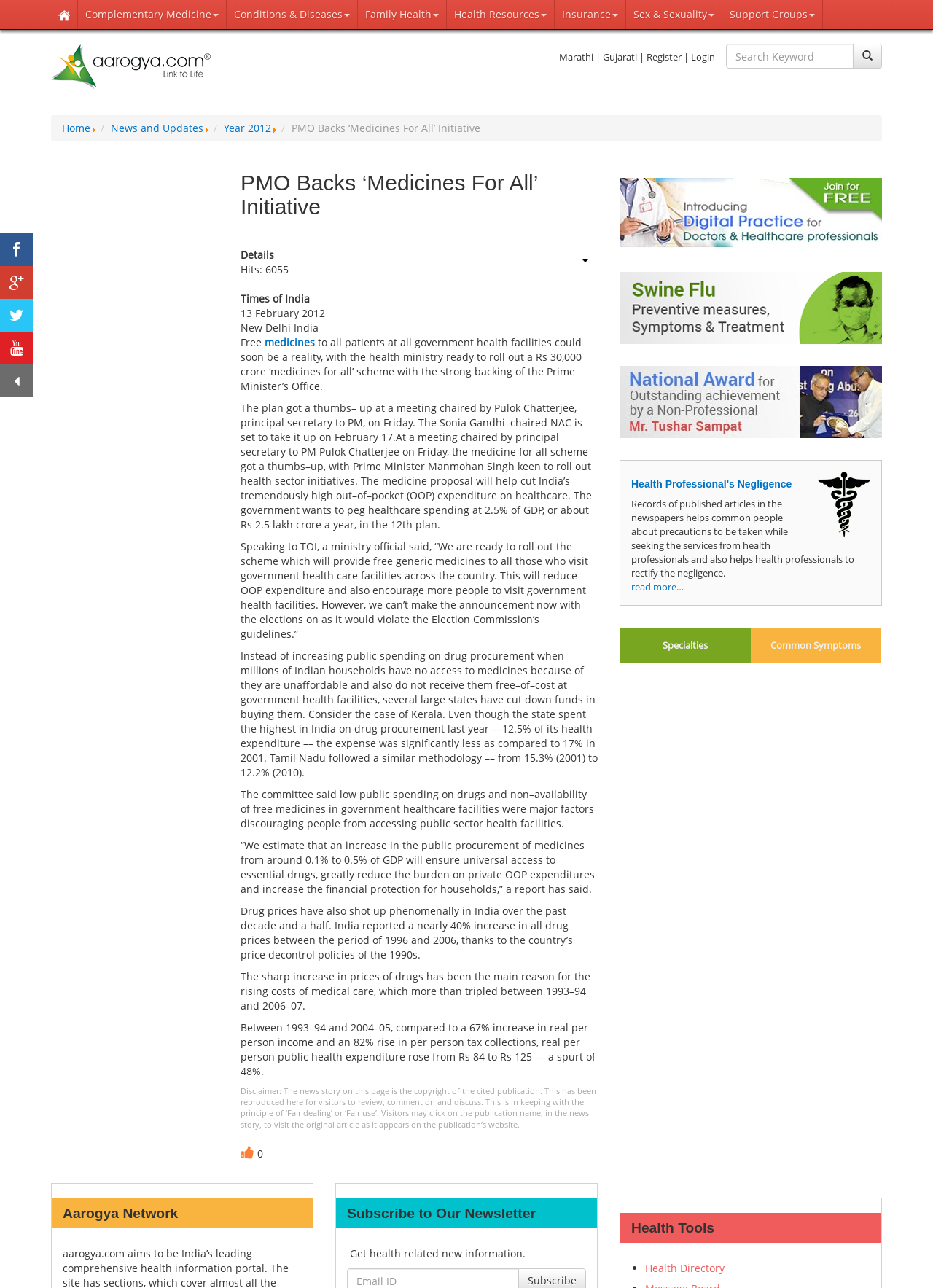Determine the bounding box coordinates for the area that needs to be clicked to fulfill this task: "Visit the 'Common Symptoms' page". The coordinates must be given as four float numbers between 0 and 1, i.e., [left, top, right, bottom].

[0.804, 0.487, 0.945, 0.515]